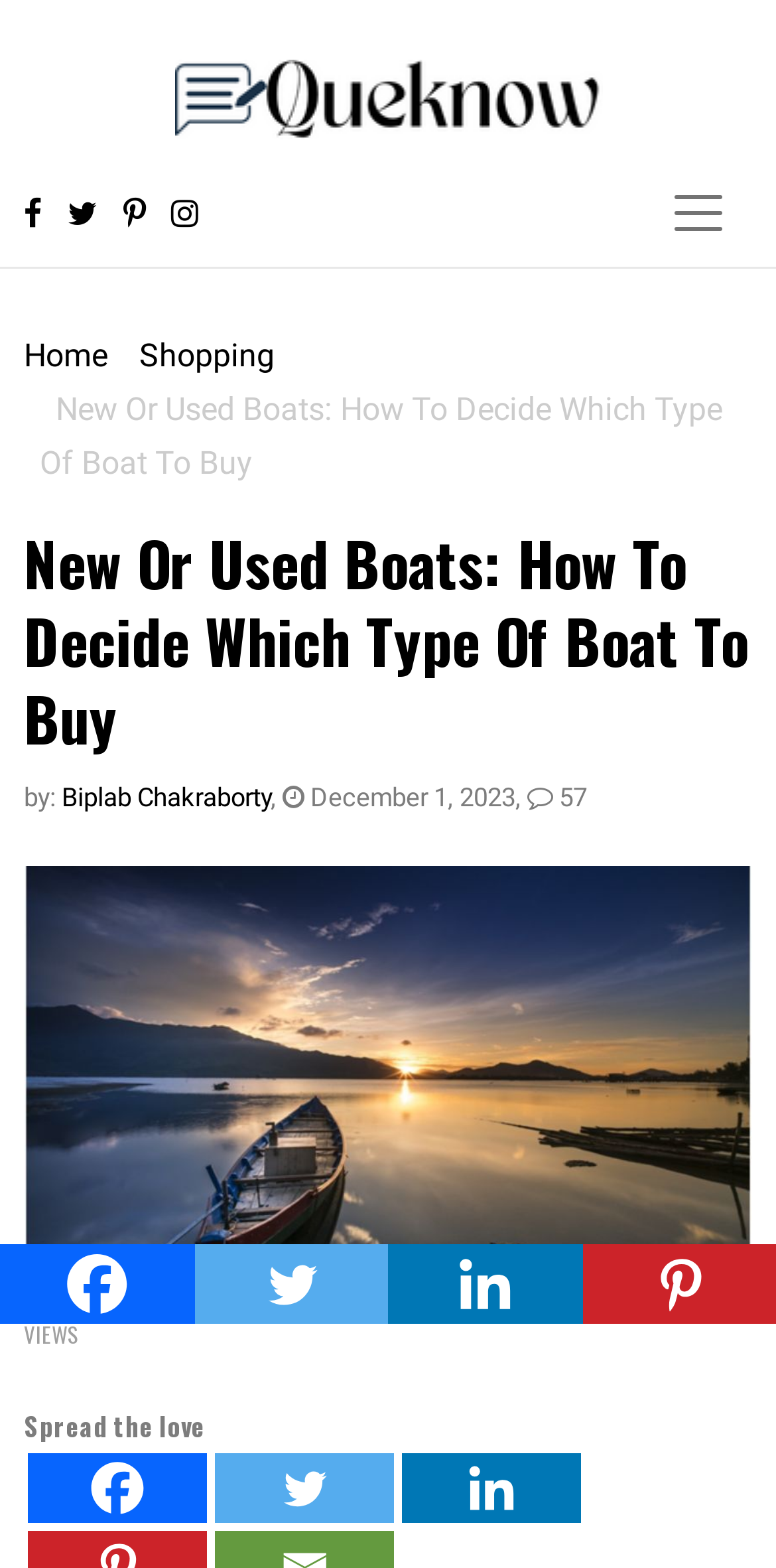Answer the following query with a single word or phrase:
What is the author of the article?

Biplab Chakraborty